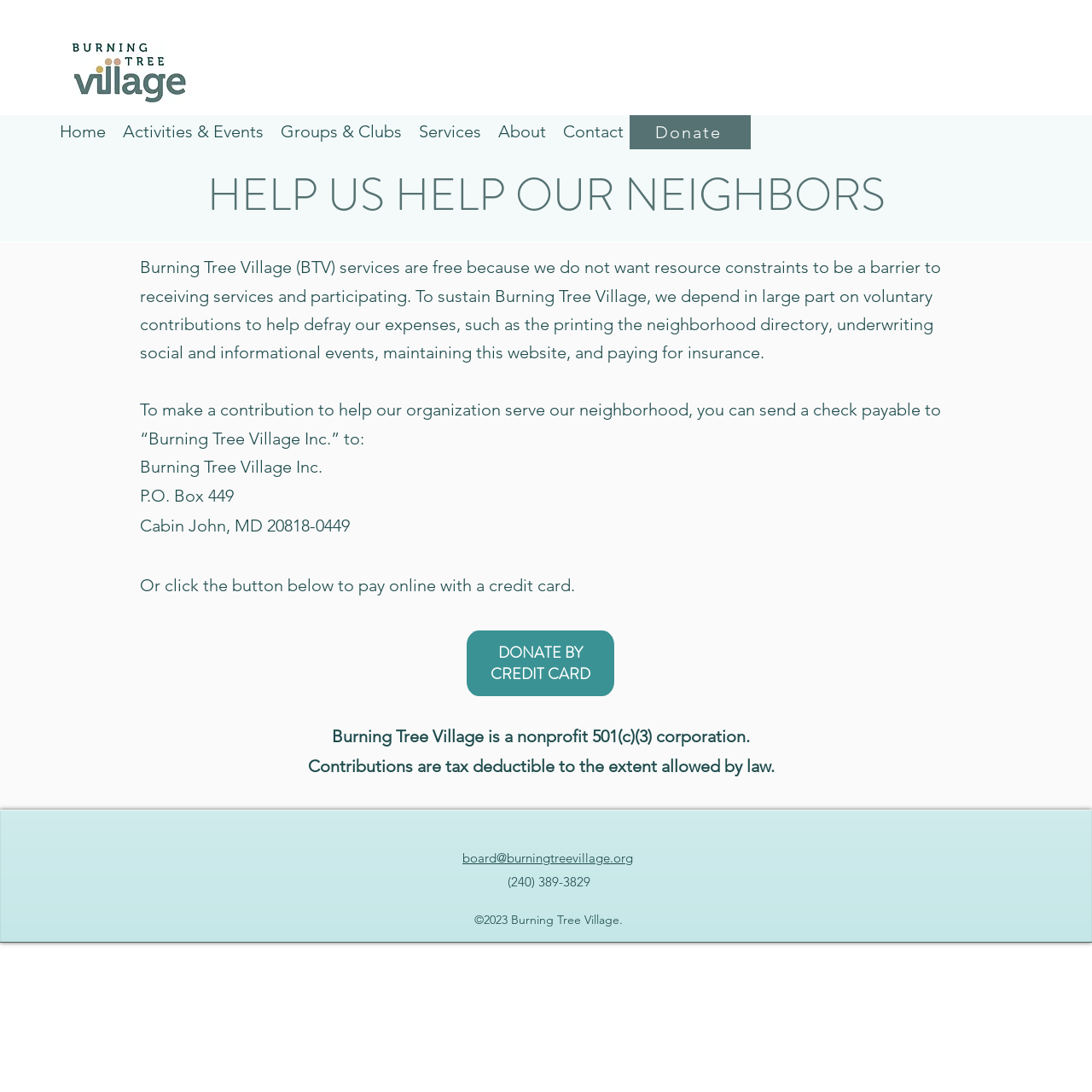Predict the bounding box coordinates for the UI element described as: "board@burningtreevillage.org". The coordinates should be four float numbers between 0 and 1, presented as [left, top, right, bottom].

[0.423, 0.778, 0.58, 0.793]